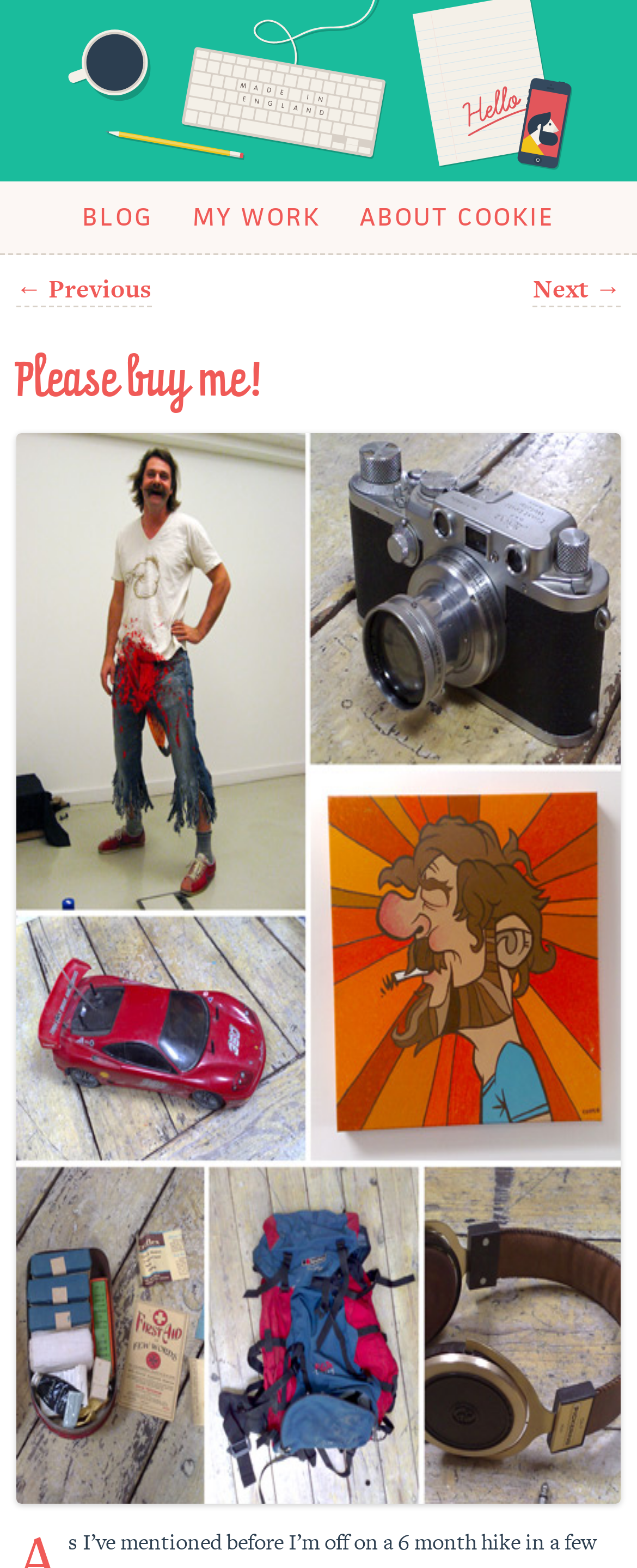What is the name of the blog?
Based on the visual content, answer with a single word or a brief phrase.

Cookie's Blog